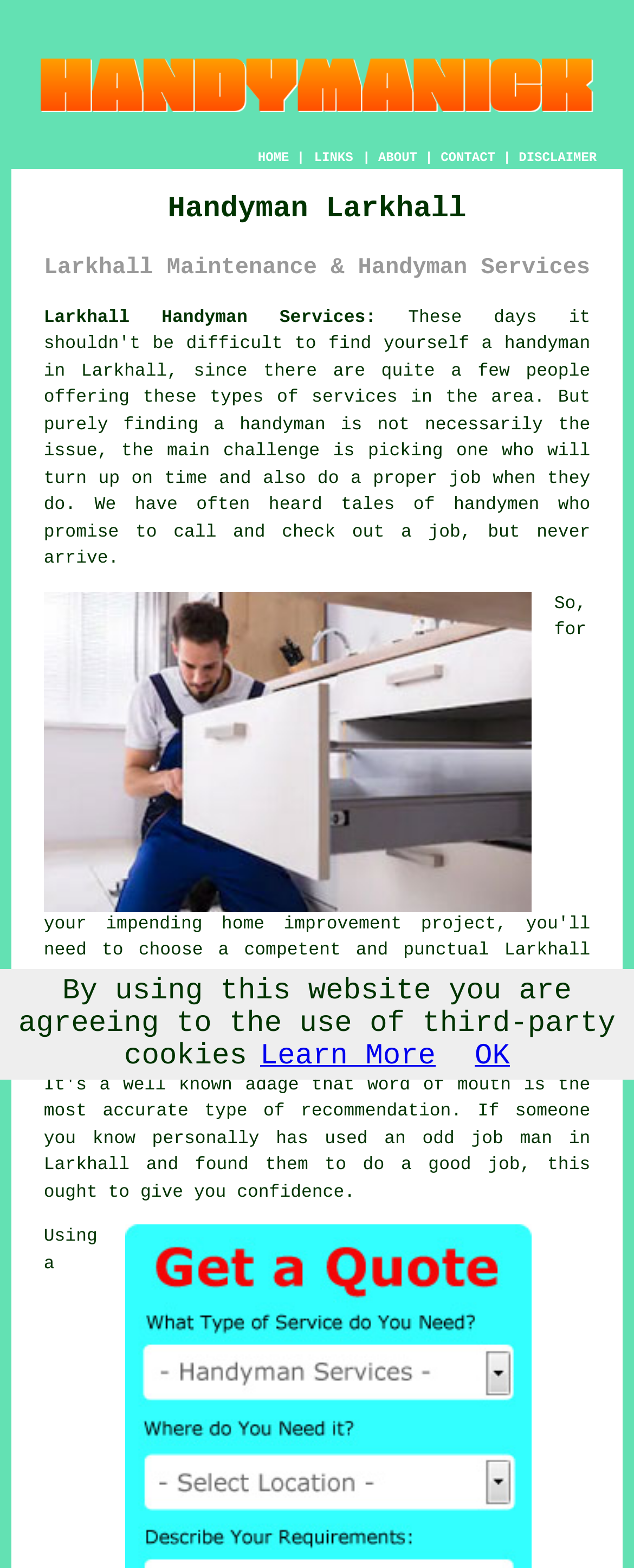Show me the bounding box coordinates of the clickable region to achieve the task as per the instruction: "Click the ABOUT link".

[0.597, 0.096, 0.658, 0.106]